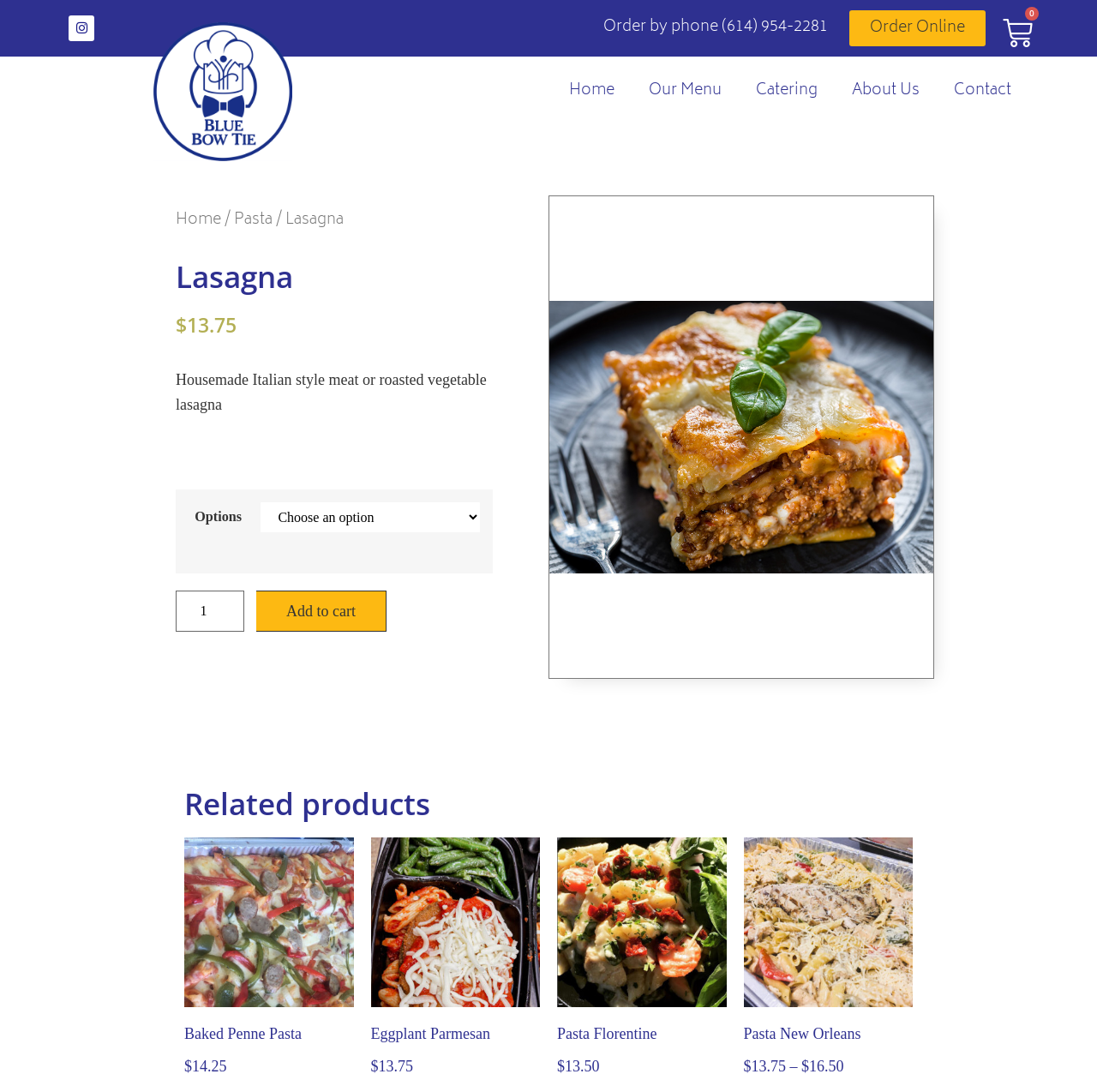Determine the bounding box coordinates of the target area to click to execute the following instruction: "Order online."

[0.774, 0.009, 0.898, 0.042]